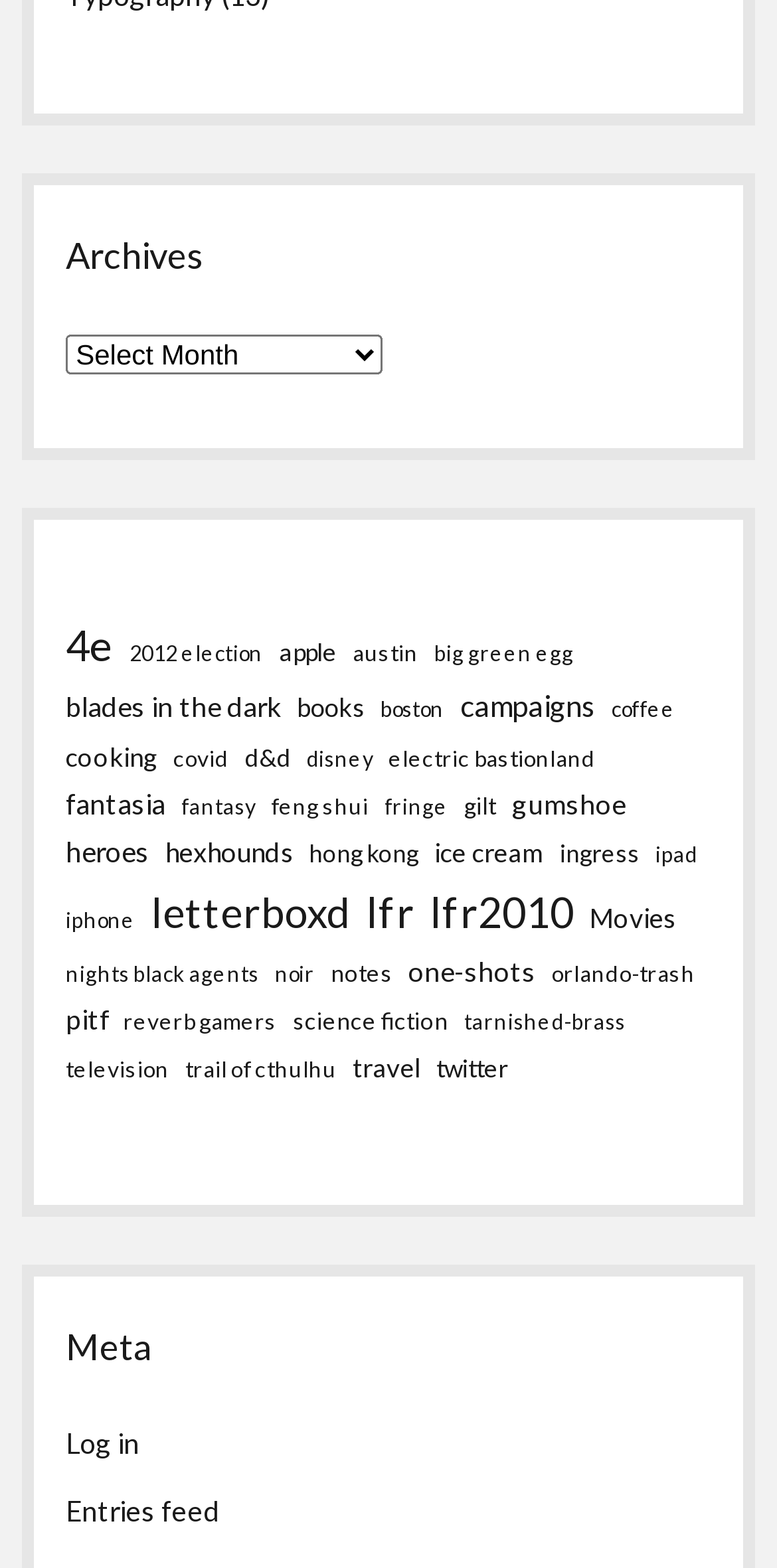Locate the bounding box of the UI element defined by this description: "pitf". The coordinates should be given as four float numbers between 0 and 1, formatted as [left, top, right, bottom].

[0.085, 0.635, 0.139, 0.665]